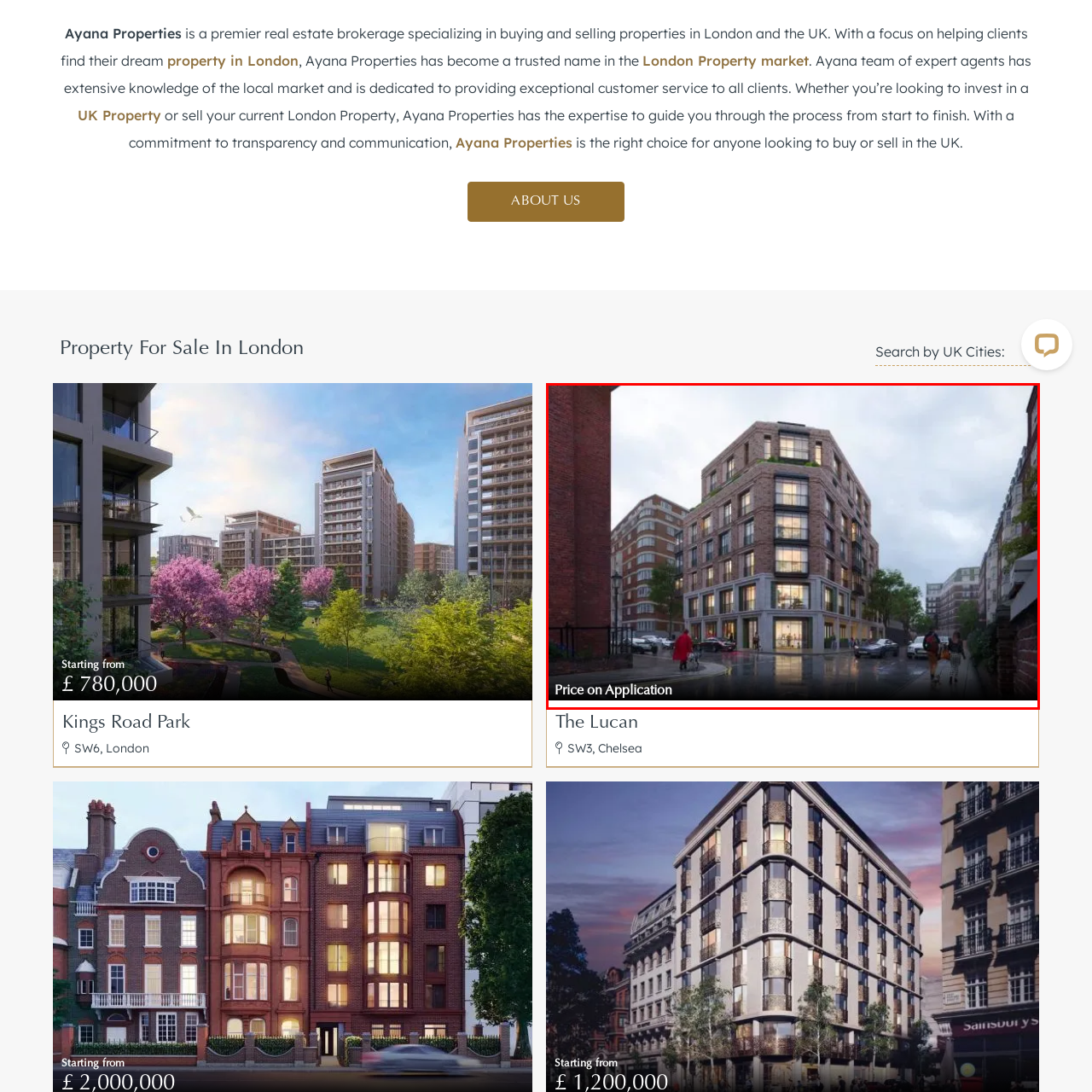Concentrate on the image bordered by the red line and give a one-word or short phrase answer to the following question:
What is the style of the surrounding buildings?

Traditional